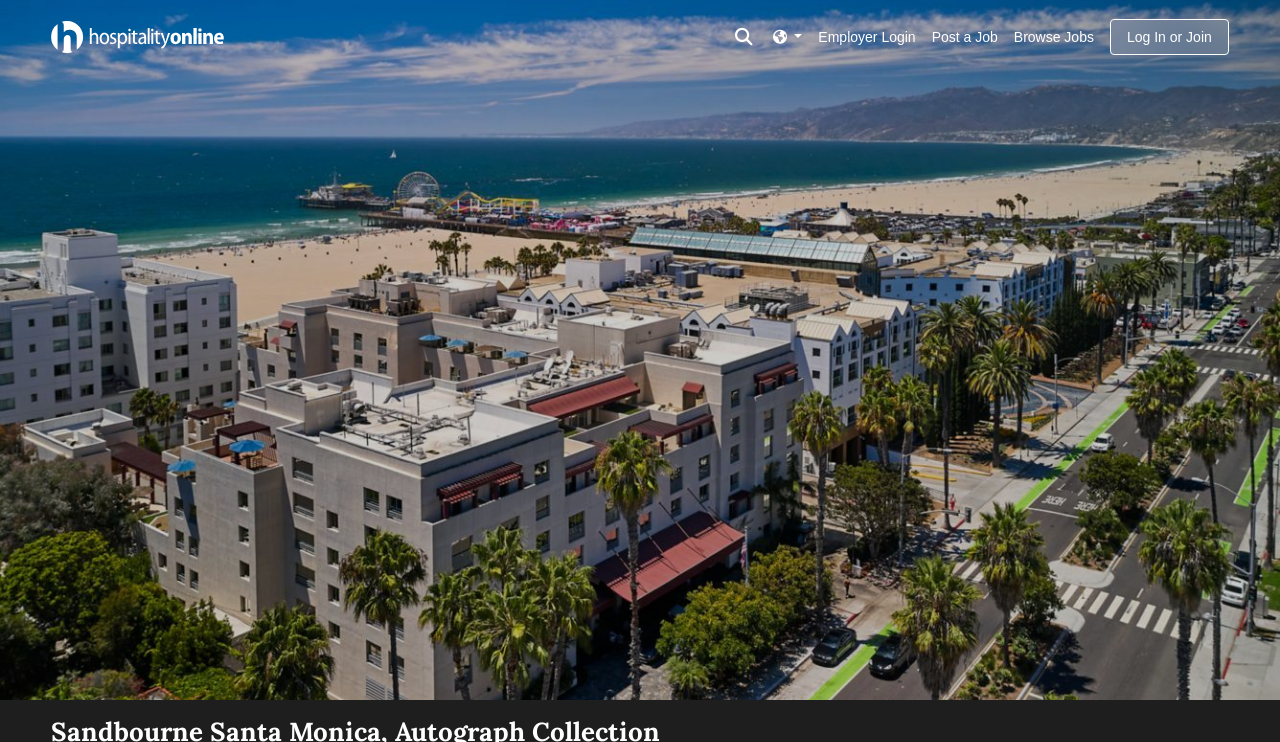Provide a thorough summary of the webpage.

The webpage appears to be a job search platform, specifically focused on hospitality careers. At the top of the page, there is a prominent image of the Sandbourne Santa Monica, Autograph Collection, a hotel in Santa Monica, CA. Below the image, there is a Hospitality Online logo, which is a clickable link.

To the right of the logo, there are several navigation links and buttons. A "Toggle search" button is located near the top-right corner of the page, followed by a dropdown menu link. Further to the right, there are links to "Employer Login", "Browse Jobs", "Post a Job", and "Log In or Join". These links are arranged horizontally, with "Log In or Join" being the furthest to the right.

The overall layout of the page suggests that it is a job search platform, with a focus on hospitality careers. The image of the hotel and the prominent navigation links and buttons indicate that the page is designed to facilitate job searching and posting.